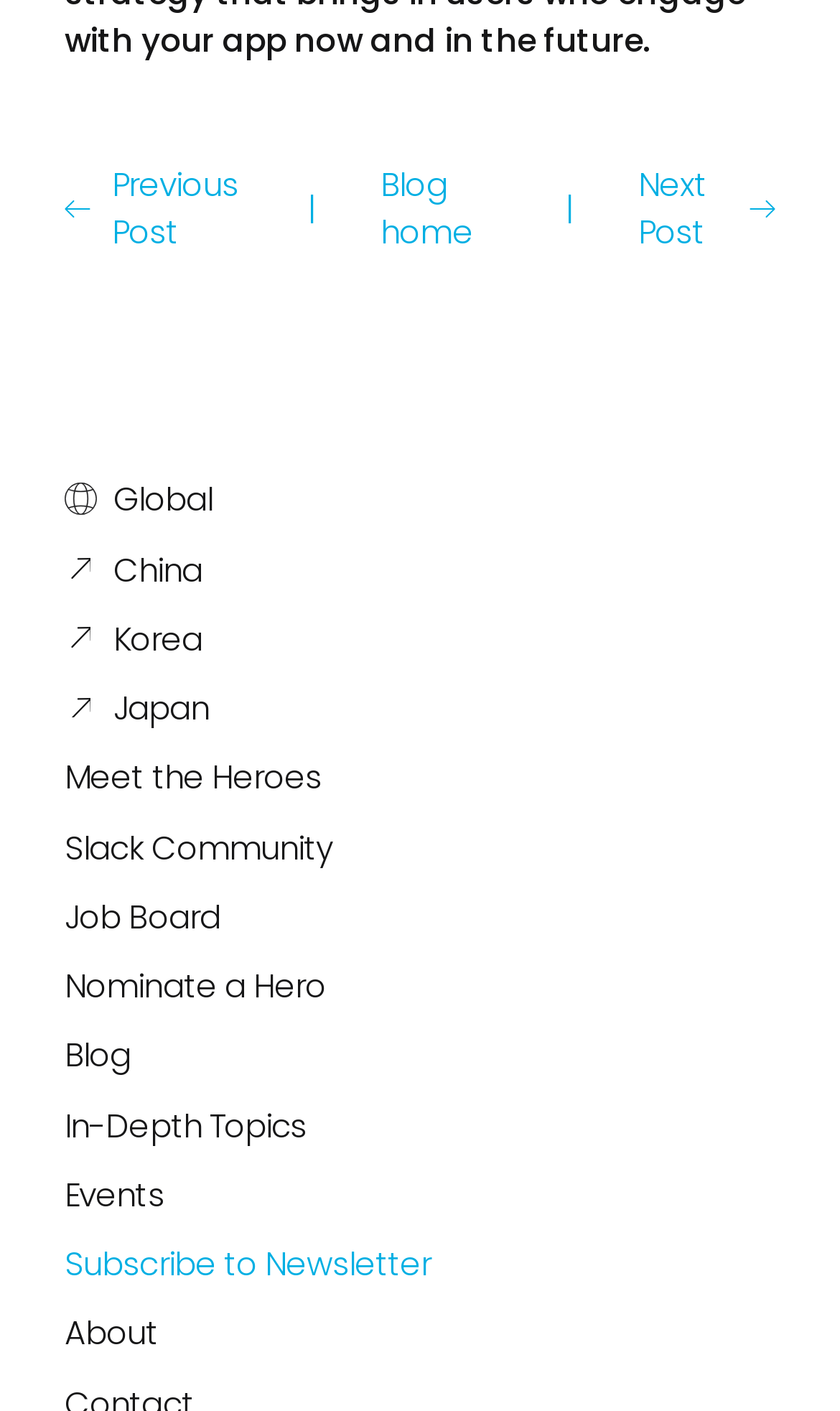Please find the bounding box coordinates of the element that you should click to achieve the following instruction: "go to next post". The coordinates should be presented as four float numbers between 0 and 1: [left, top, right, bottom].

[0.76, 0.114, 0.923, 0.181]